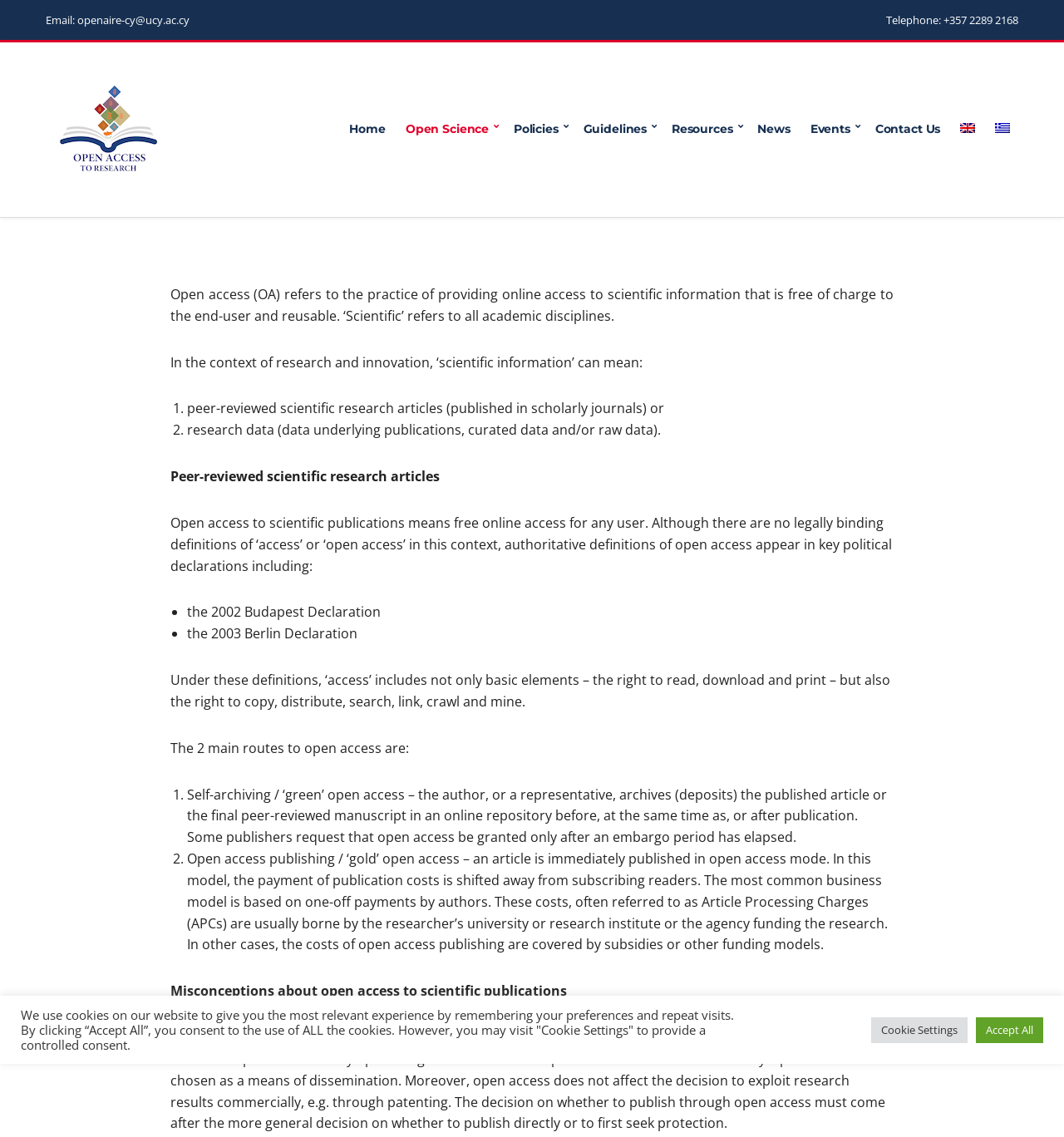Determine the bounding box coordinates of the area to click in order to meet this instruction: "Click the 'Contact Us' link".

[0.822, 0.1, 0.884, 0.128]